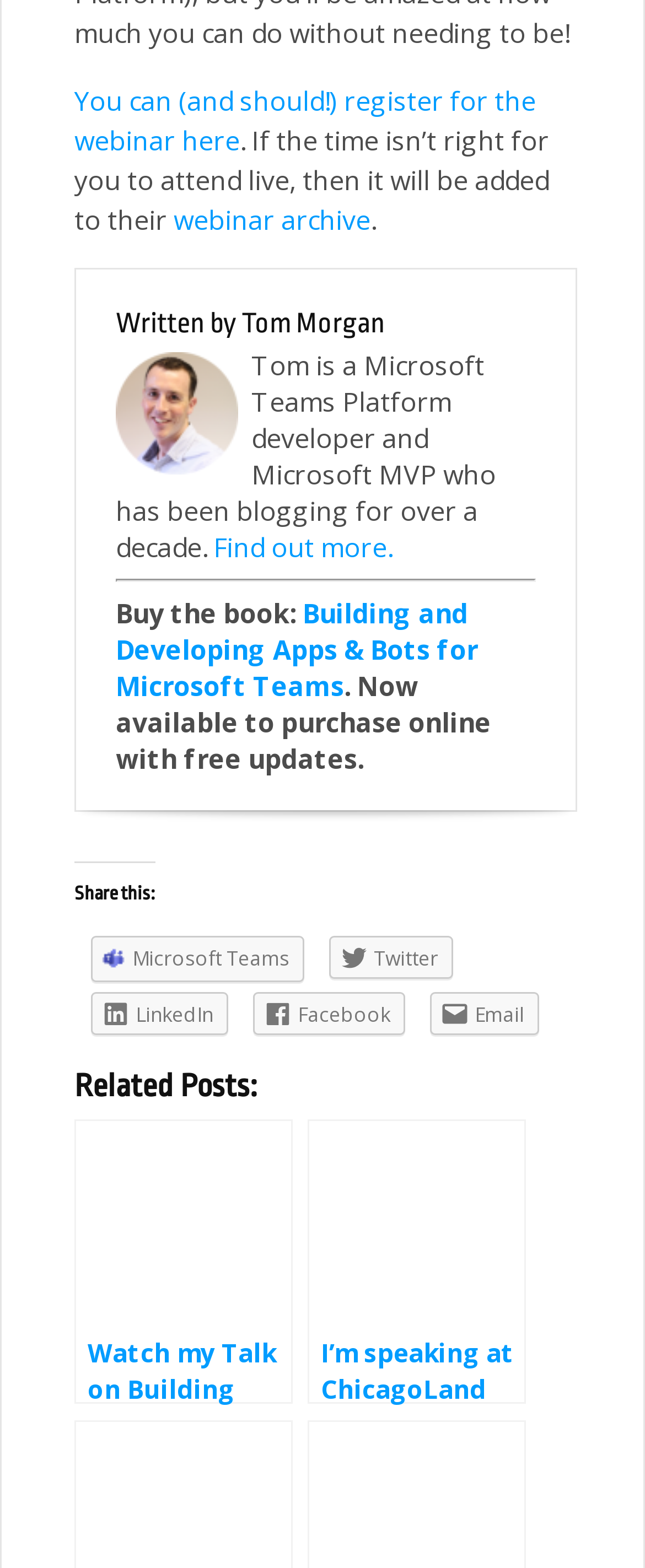Identify the bounding box coordinates of the element to click to follow this instruction: 'find out more about the author'. Ensure the coordinates are four float values between 0 and 1, provided as [left, top, right, bottom].

[0.331, 0.337, 0.608, 0.361]